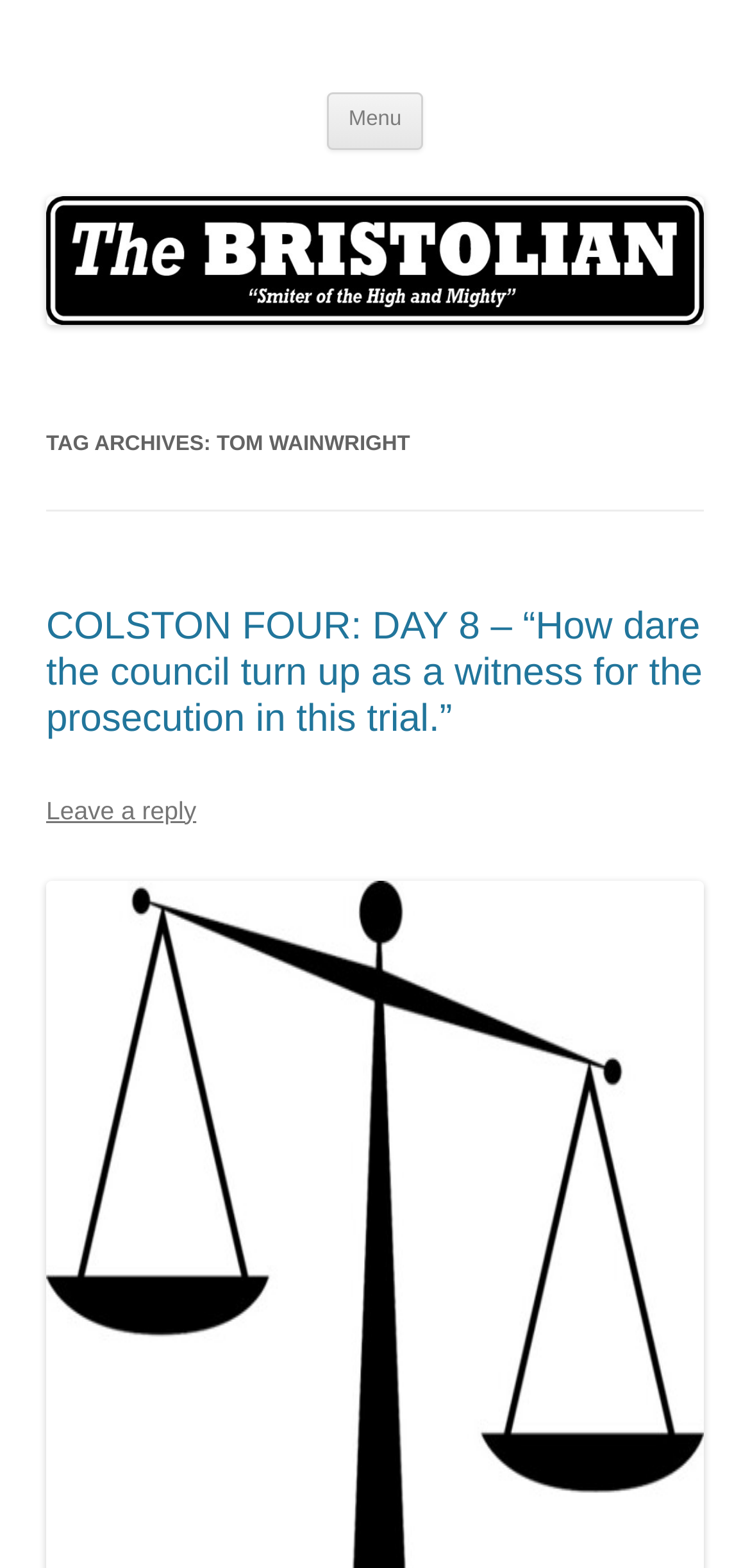Reply to the question with a single word or phrase:
Can users leave a reply on the page?

Yes